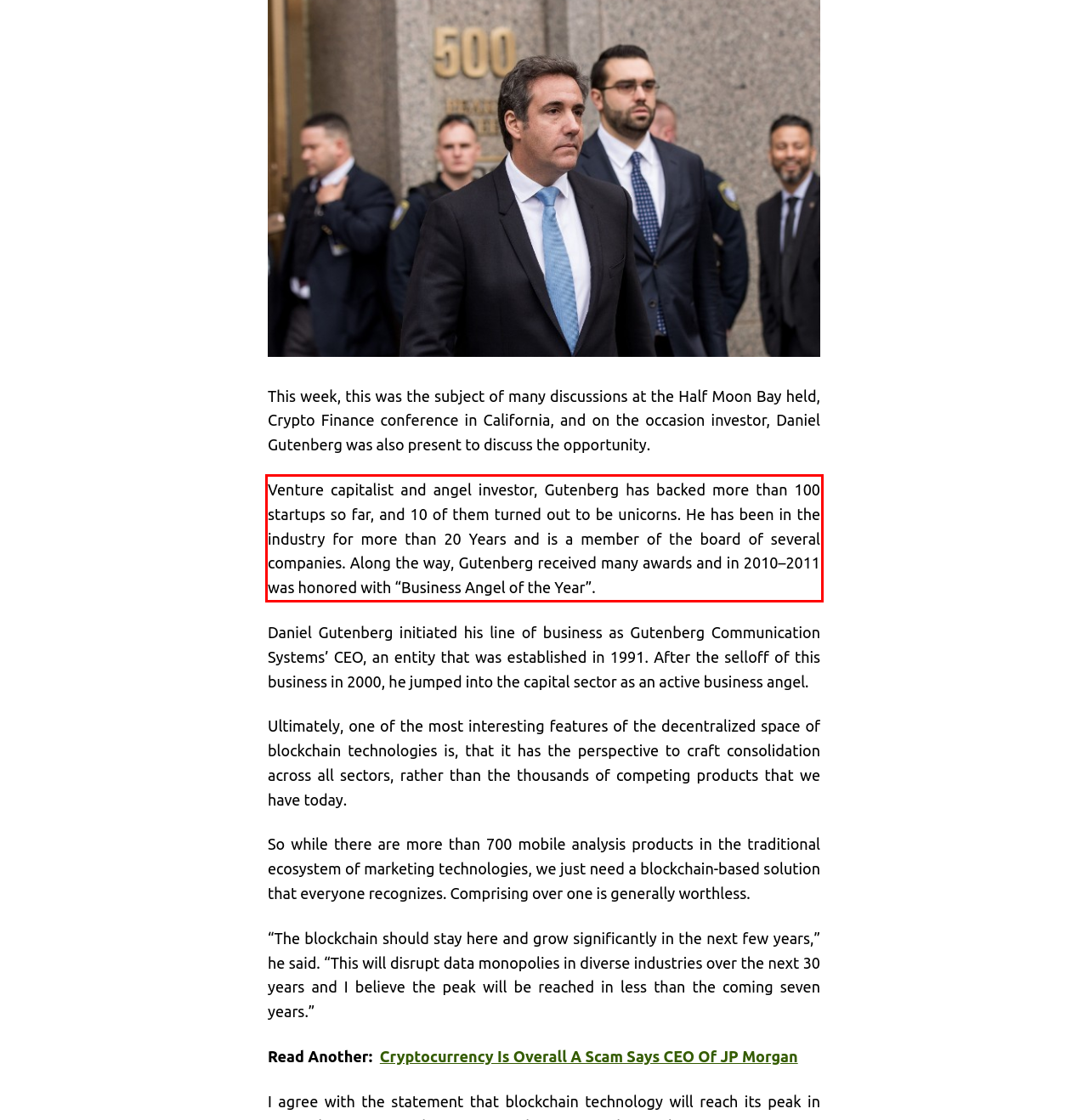Within the screenshot of the webpage, locate the red bounding box and use OCR to identify and provide the text content inside it.

Venture capitalist and angel investor, Gutenberg has backed more than 100 startups so far, and 10 of them turned out to be unicorns. He has been in the industry for more than 20 Years and is a member of the board of several companies. Along the way, Gutenberg received many awards and in 2010–2011 was honored with “Business Angel of the Year”.